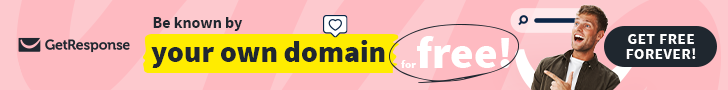Is the person in the banner smiling?
Using the picture, provide a one-word or short phrase answer.

Yes